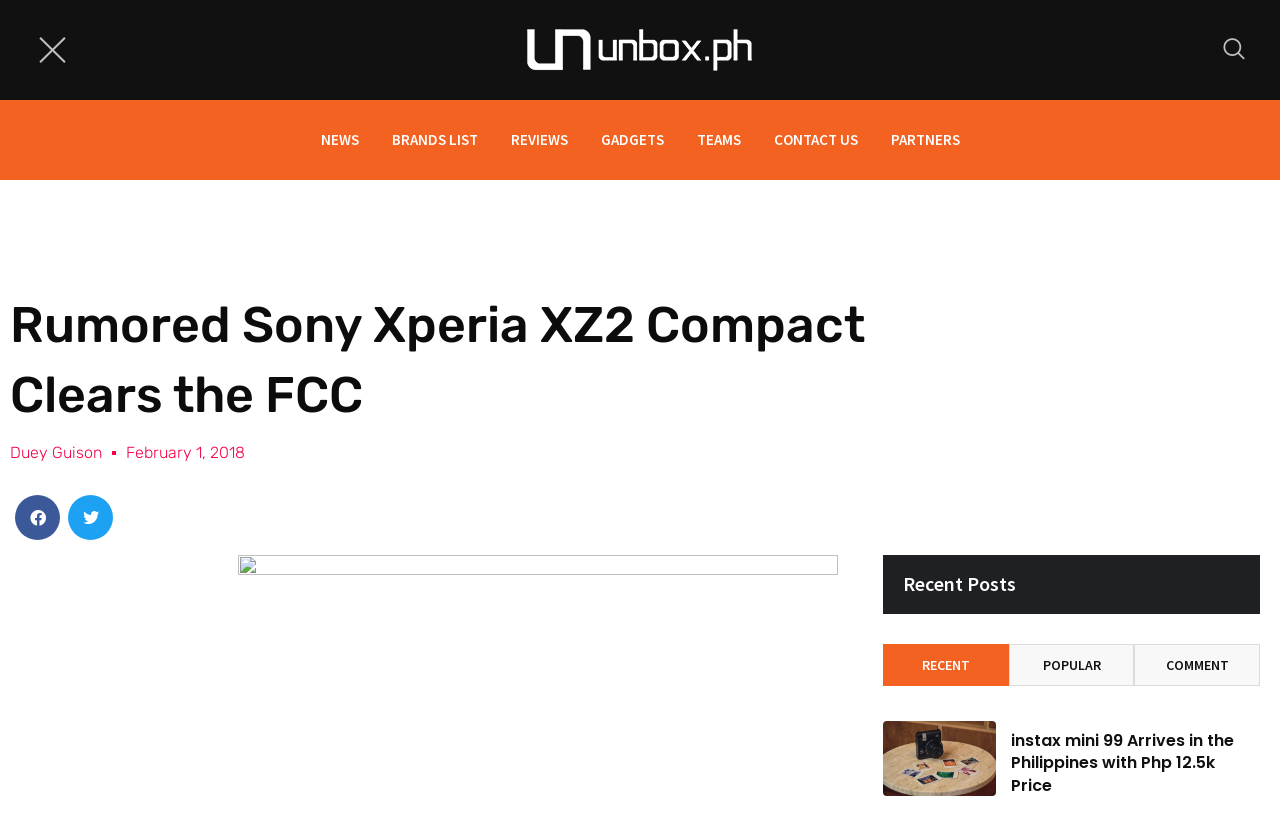What is the brand of the rumored device? Refer to the image and provide a one-word or short phrase answer.

Sony